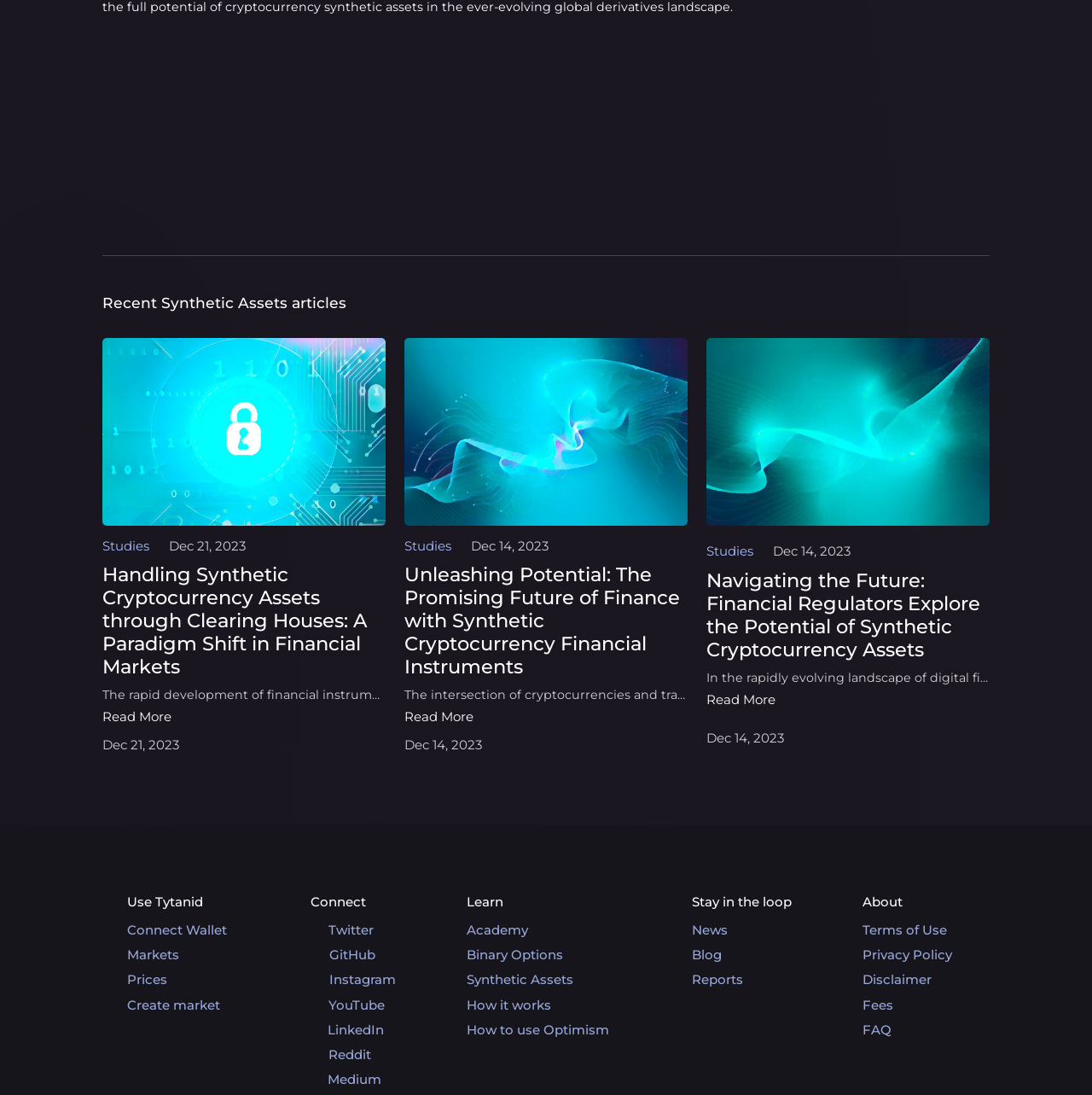Determine the bounding box coordinates for the UI element with the following description: "Medium". The coordinates should be four float numbers between 0 and 1, represented as [left, top, right, bottom].

[0.284, 0.979, 0.349, 0.993]